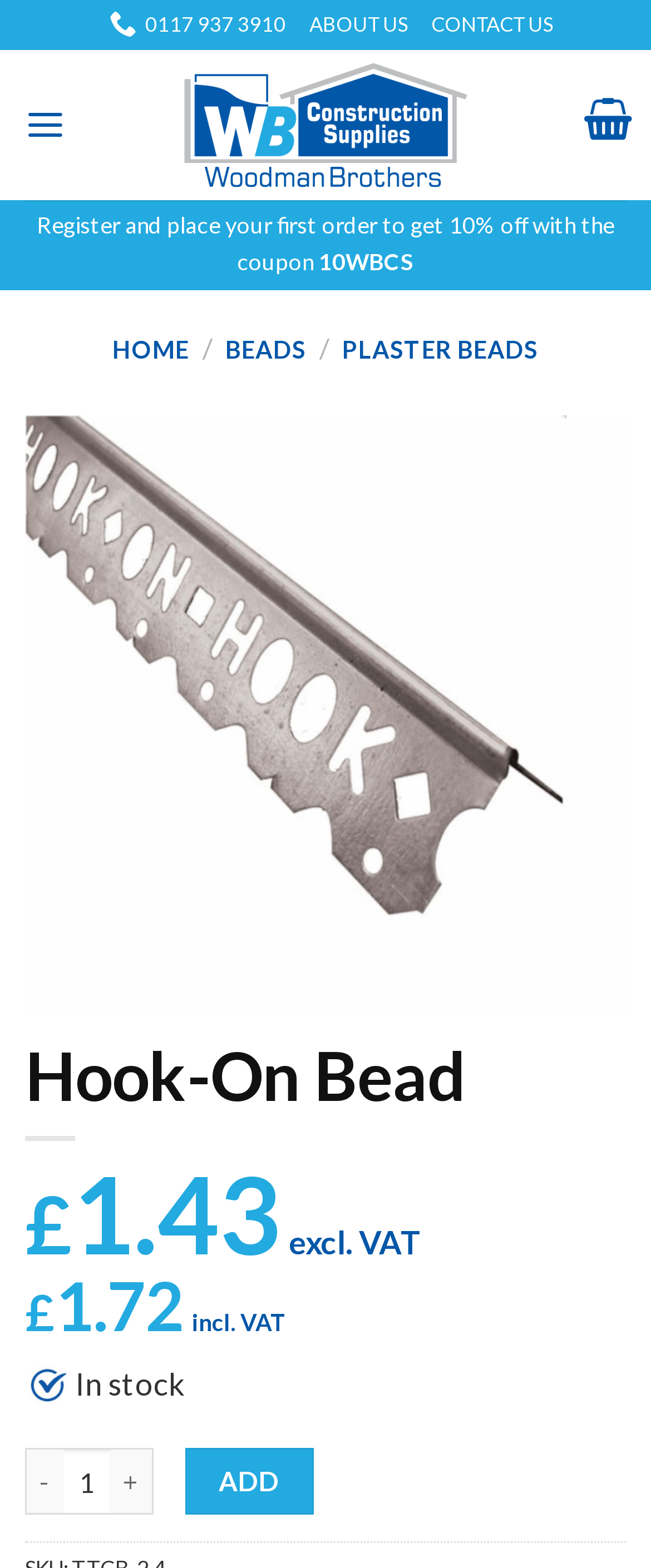Please answer the following question using a single word or phrase: 
What is the purpose of the '-' button?

Decrease quantity